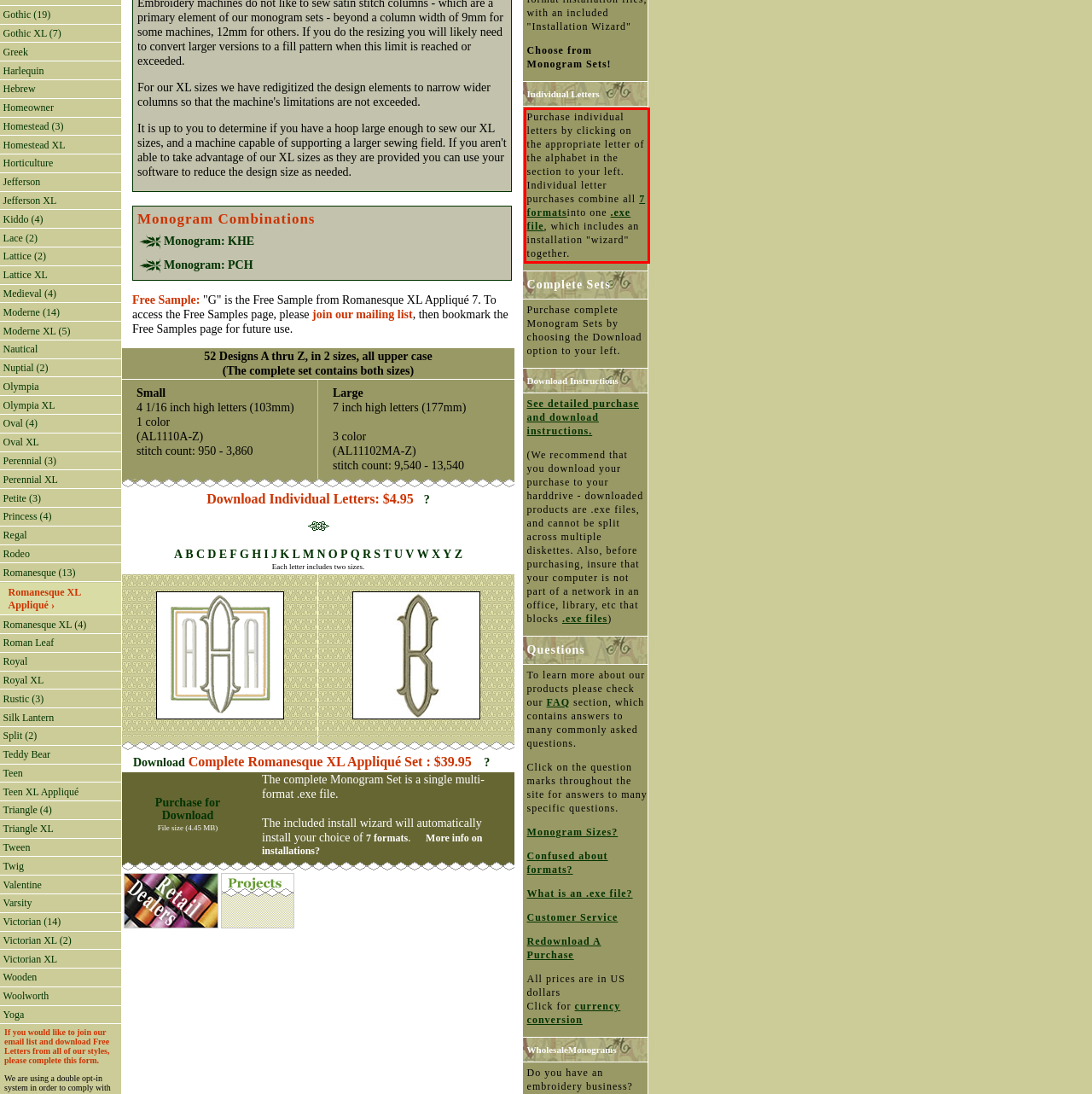Given a webpage screenshot, identify the text inside the red bounding box using OCR and extract it.

Purchase individual letters by clicking on the appropriate letter of the alphabet in the section to your left. Individual letter purchases combine all 7 formatsinto one .exe file, which includes an installation "wizard" together.